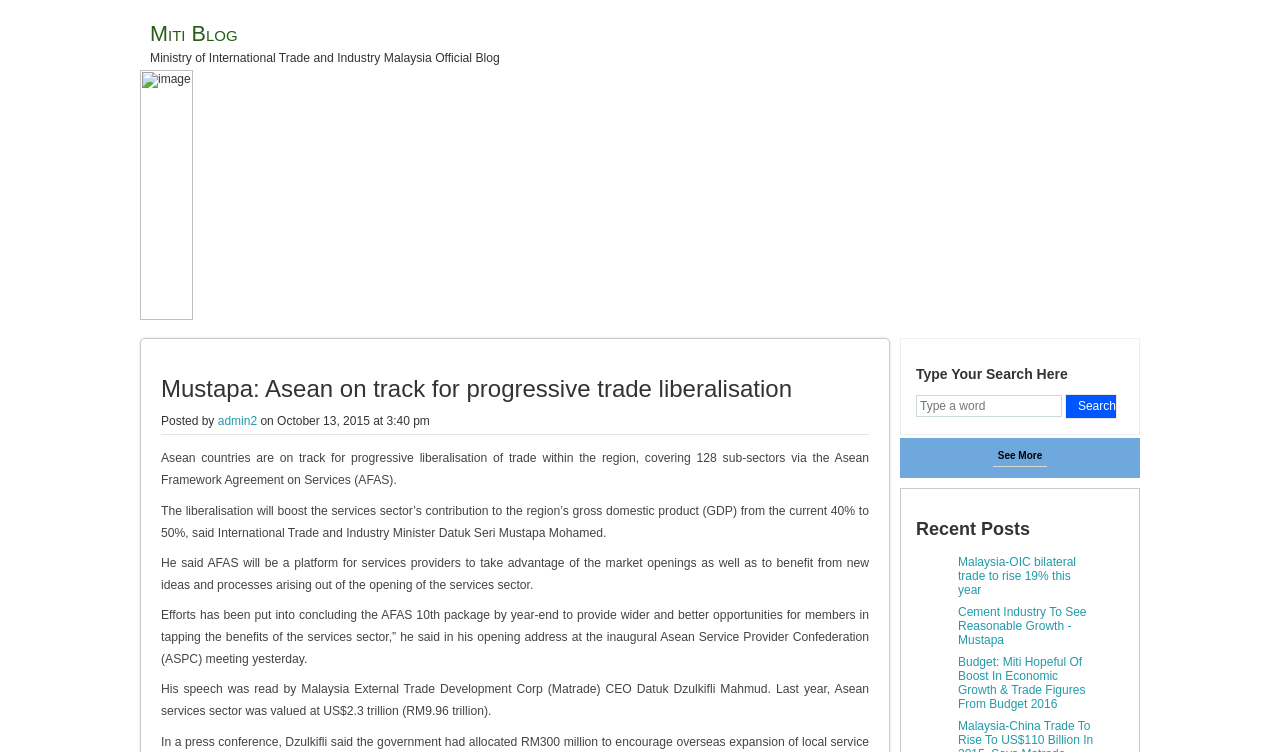Identify the bounding box coordinates of the region that needs to be clicked to carry out this instruction: "View recent posts". Provide these coordinates as four float numbers ranging from 0 to 1, i.e., [left, top, right, bottom].

[0.716, 0.69, 0.878, 0.718]